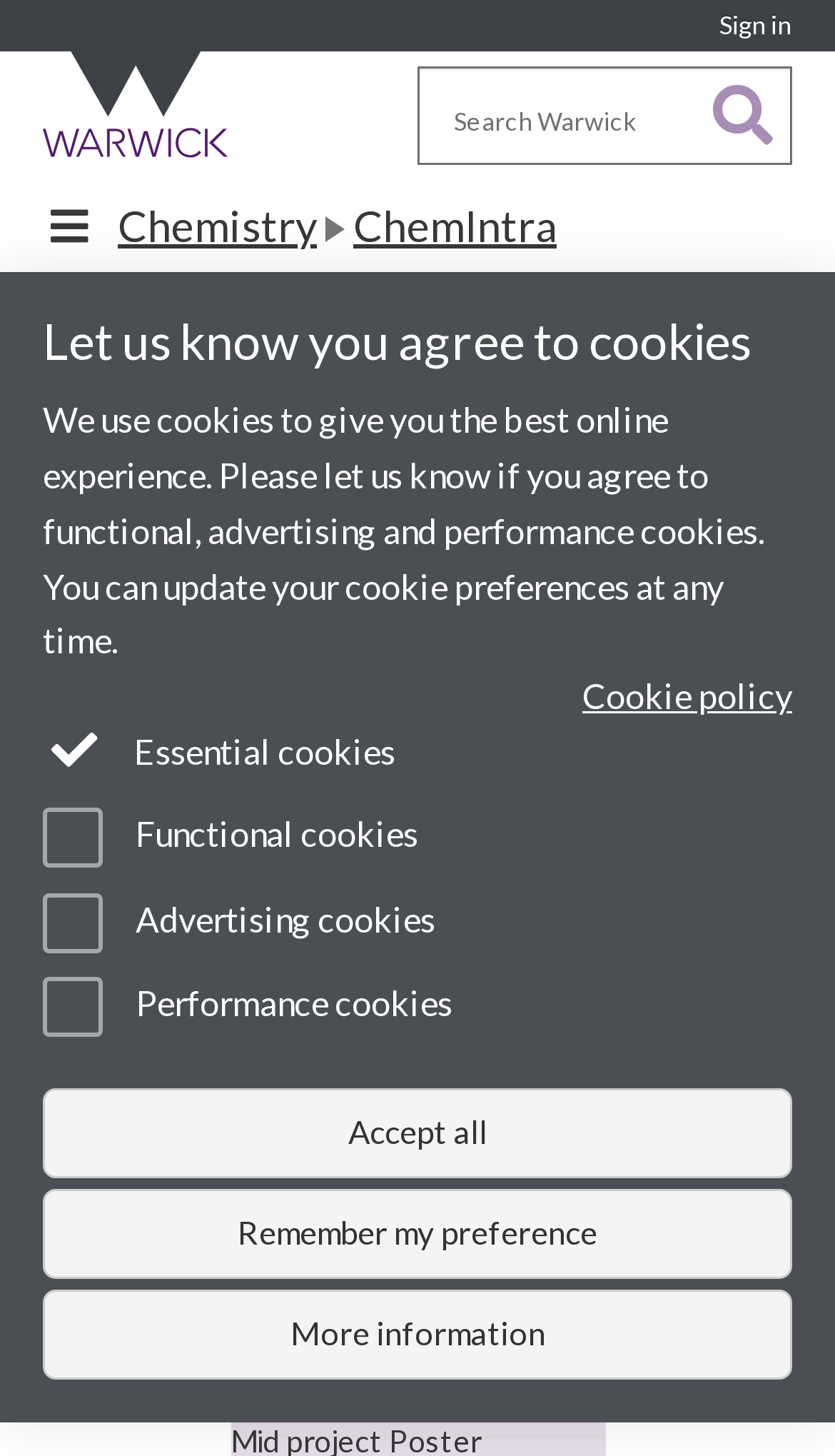Identify the bounding box coordinates of the element that should be clicked to fulfill this task: "View MSc Posters sign-up". The coordinates should be provided as four float numbers between 0 and 1, i.e., [left, top, right, bottom].

[0.051, 0.358, 0.356, 0.391]